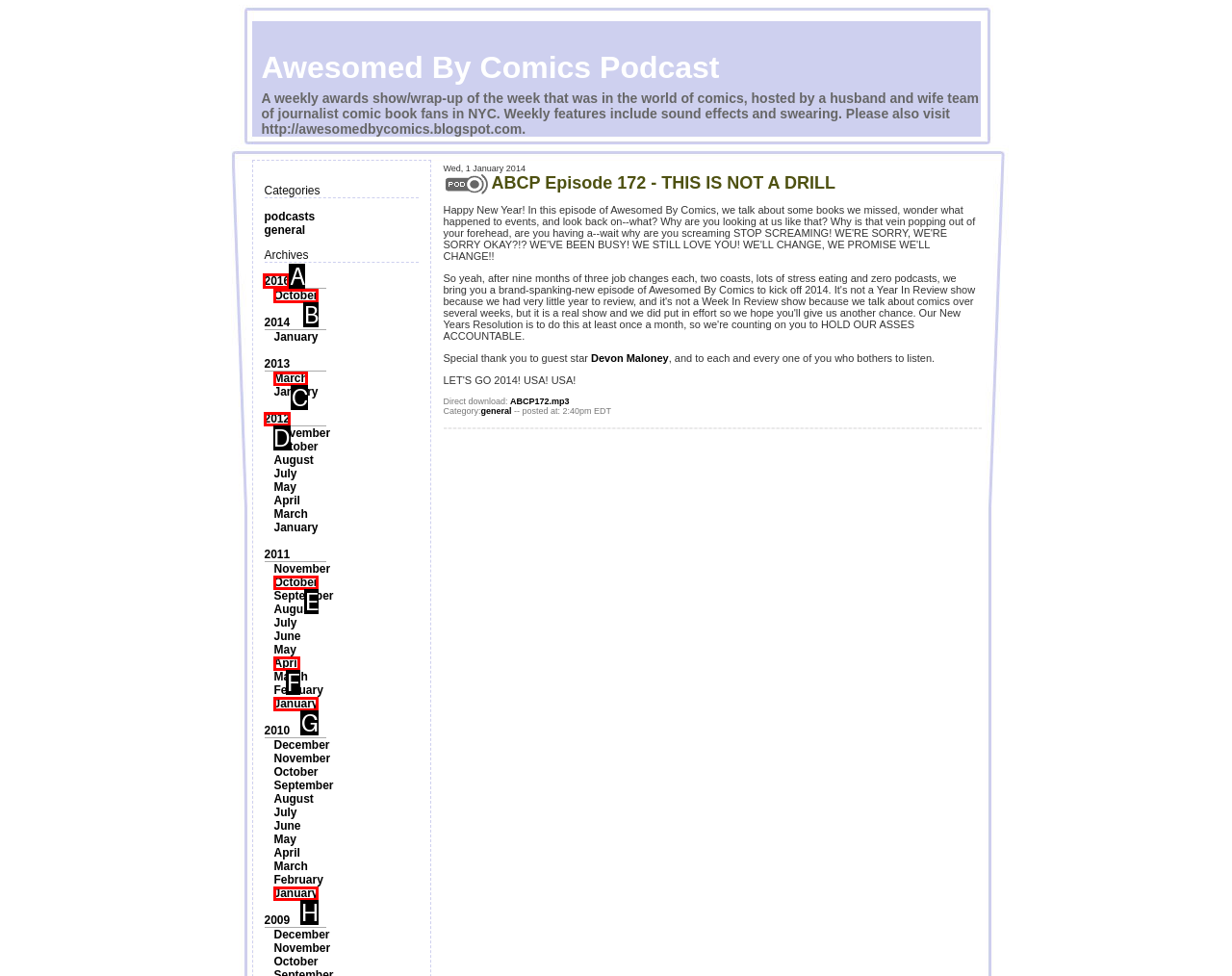Identify the correct UI element to click for this instruction: View the archives for 2016
Respond with the appropriate option's letter from the provided choices directly.

A